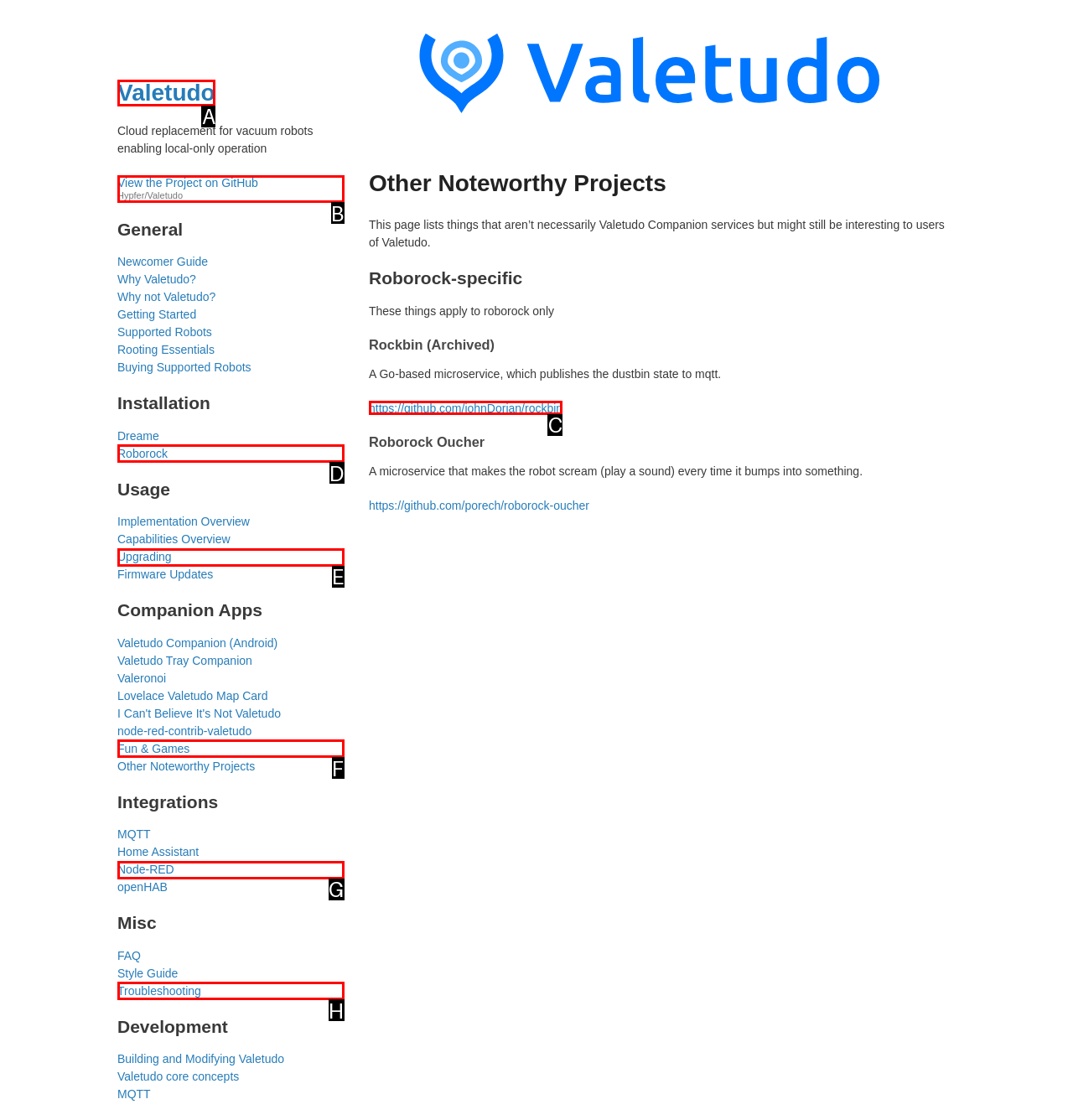To complete the task: Explore Rockbin (Archived), select the appropriate UI element to click. Respond with the letter of the correct option from the given choices.

C